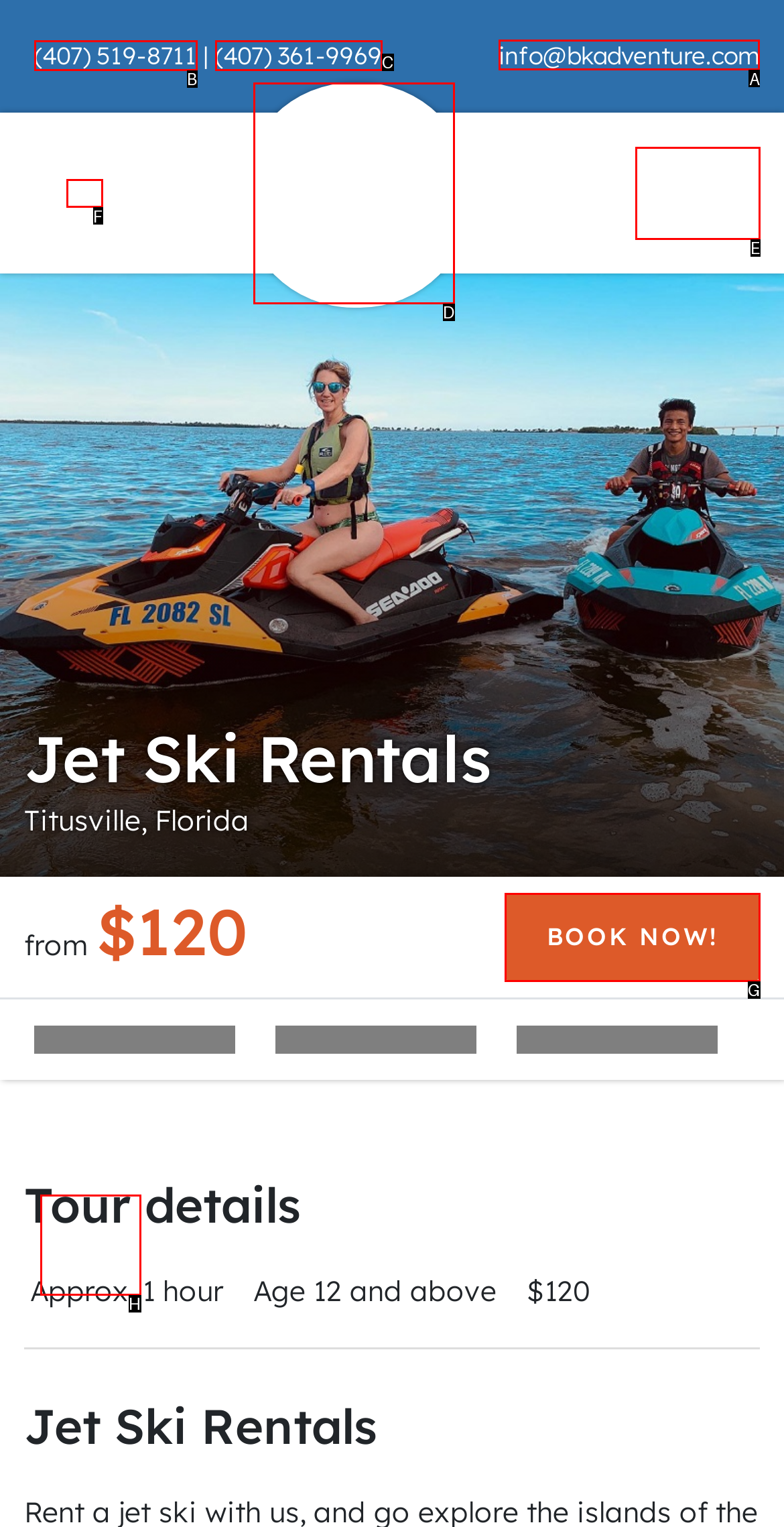What option should you select to complete this task: Send an email? Indicate your answer by providing the letter only.

A